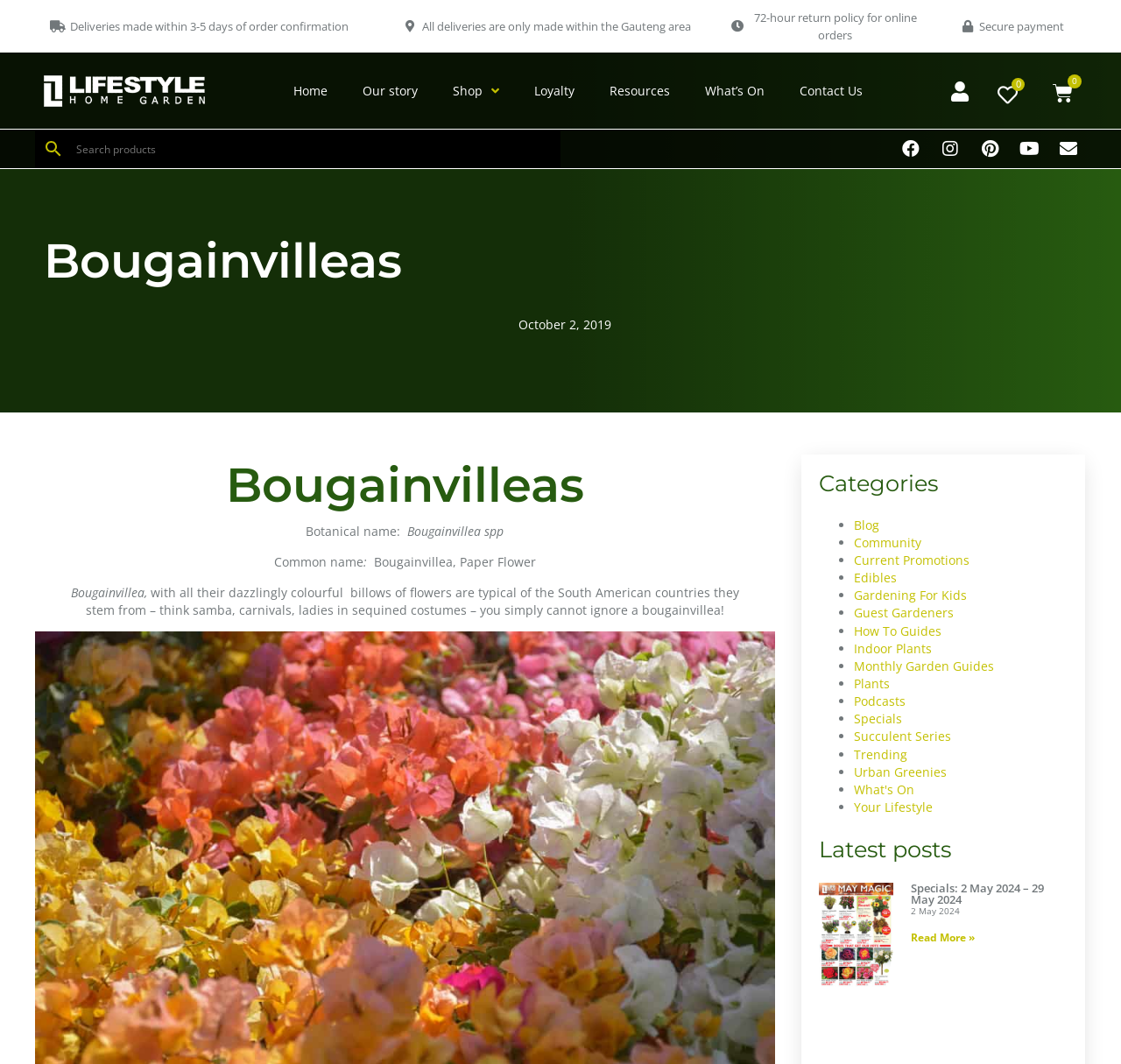What is the topic of the latest post?
Use the information from the screenshot to give a comprehensive response to the question.

The latest post is titled 'Specials: 2 May 2024 – 29 May 2024', which suggests that the topic of the latest post is related to specials or promotions.